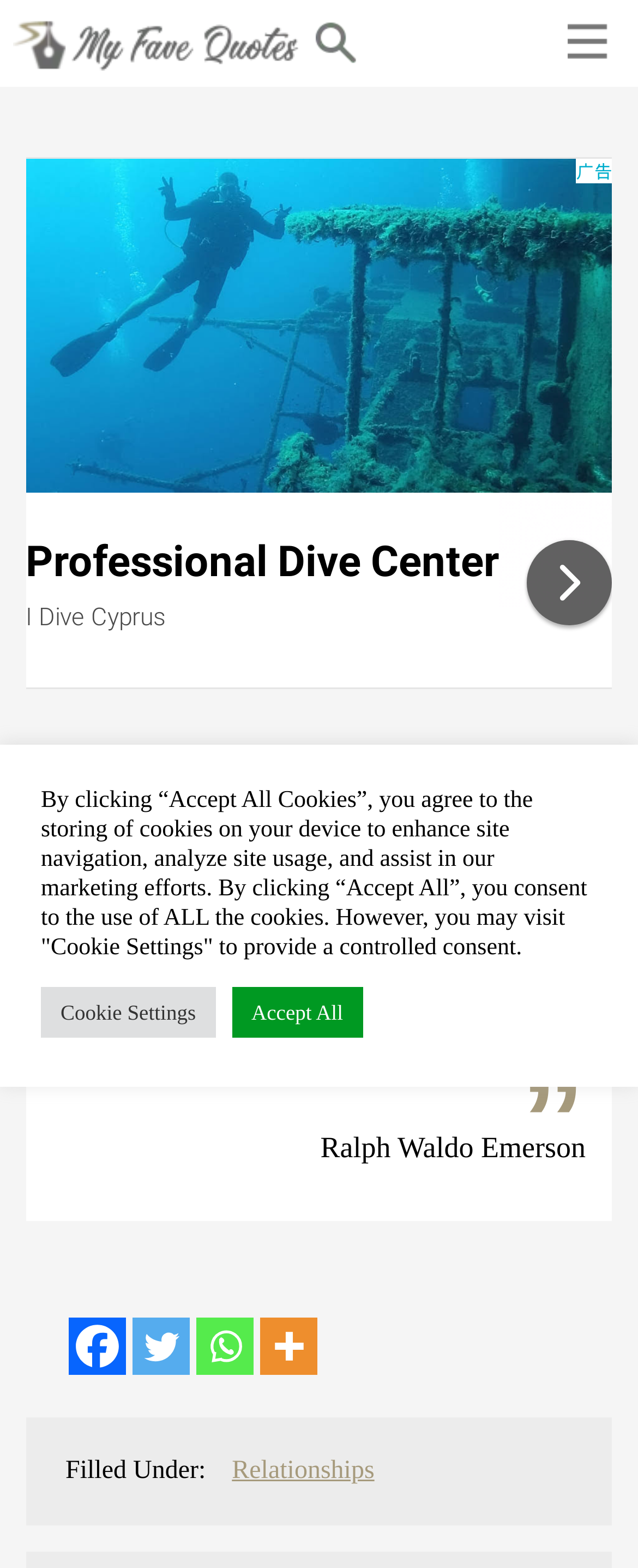Generate a detailed explanation of the webpage's features and information.

This webpage appears to be a quote sharing platform, specifically showcasing a quote by Ralph Waldo Emerson. At the top left, there is a logo and a link to "My Fave Quotes" accompanied by an image. On the top right, there are three social media links, including Facebook, Twitter, and Whatsapp, along with a "More" option.

The main content of the page is a quote by Ralph Waldo Emerson, which is displayed prominently in the middle of the page. The quote reads, "Each man takes care that his neighbor shall not cheat him. But a day comes when he begins to care that he does not cheat his neighbor. Then all goes well — he has changed his market-cart into a chariot of the sun." Below the quote, the author's name "Ralph Waldo Emerson" is displayed as a heading.

On the bottom left, there is a section labeled "Filled Under:" with a link to "Relationships". Below this, there is a notification about cookies, explaining how they are used on the site and providing options to accept all cookies or visit the "Cookie Settings" to provide controlled consent. Two buttons, "Cookie Settings" and "Accept All", are located below this notification.

An advertisement is displayed as an iframe, taking up the majority of the bottom half of the page.